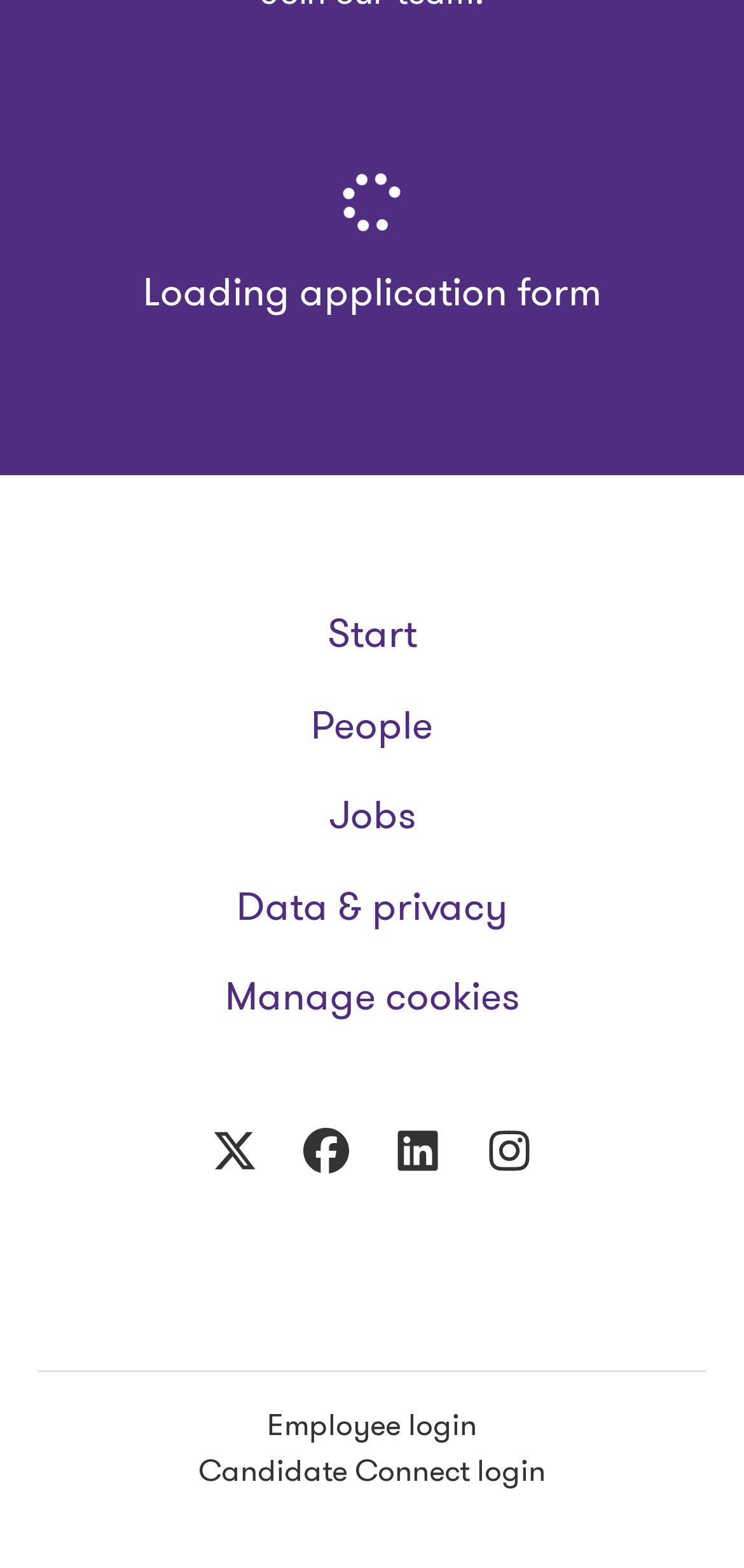Identify the bounding box coordinates for the UI element described as follows: "Manage cookies". Ensure the coordinates are four float numbers between 0 and 1, formatted as [left, top, right, bottom].

[0.262, 0.613, 0.738, 0.661]